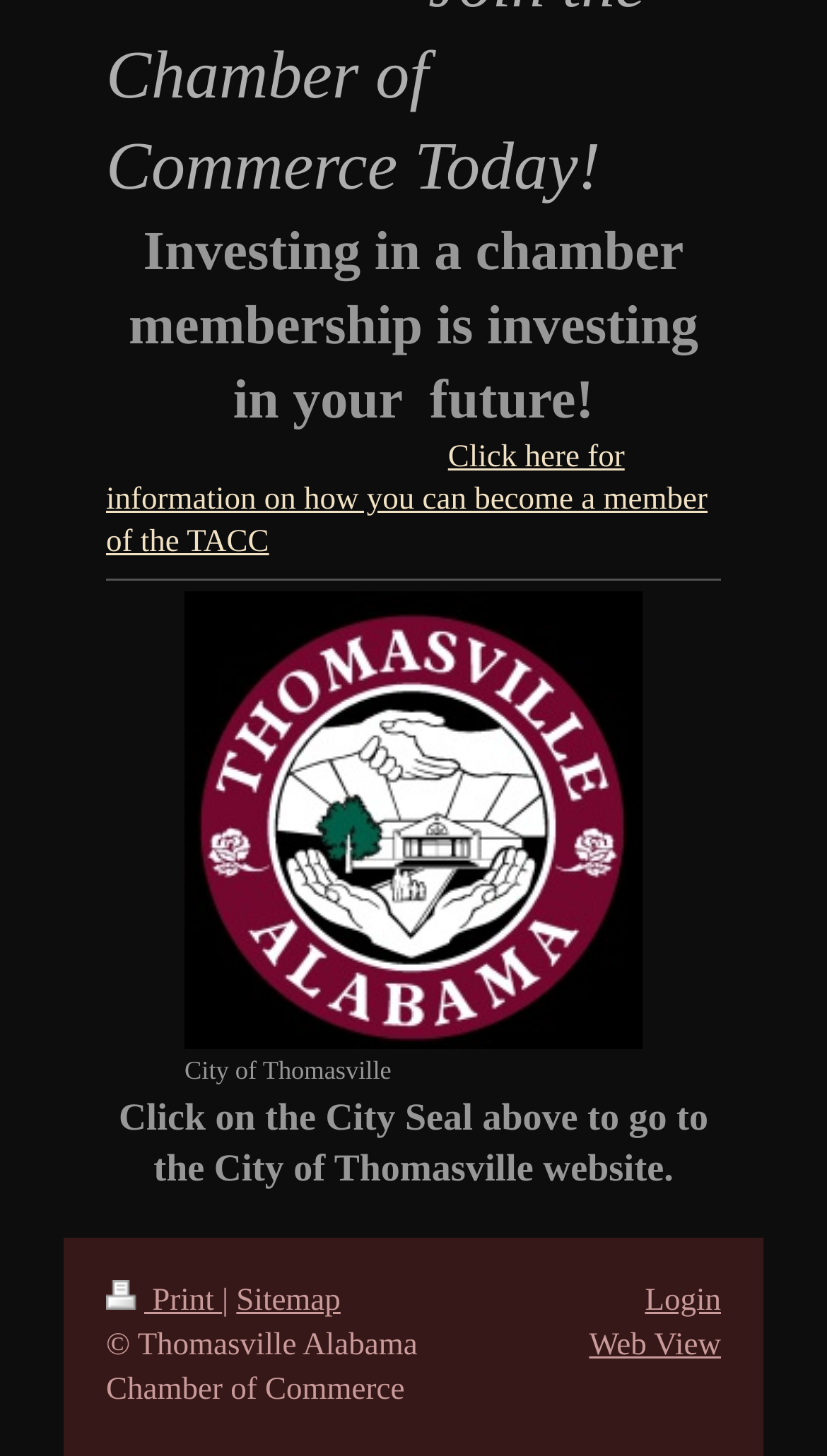From the given element description: "Sitemap", find the bounding box for the UI element. Provide the coordinates as four float numbers between 0 and 1, in the order [left, top, right, bottom].

[0.286, 0.881, 0.412, 0.905]